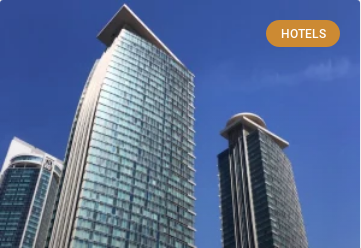Provide a short, one-word or phrase answer to the question below:
What type of label is featured in the upper right corner?

HOTELS